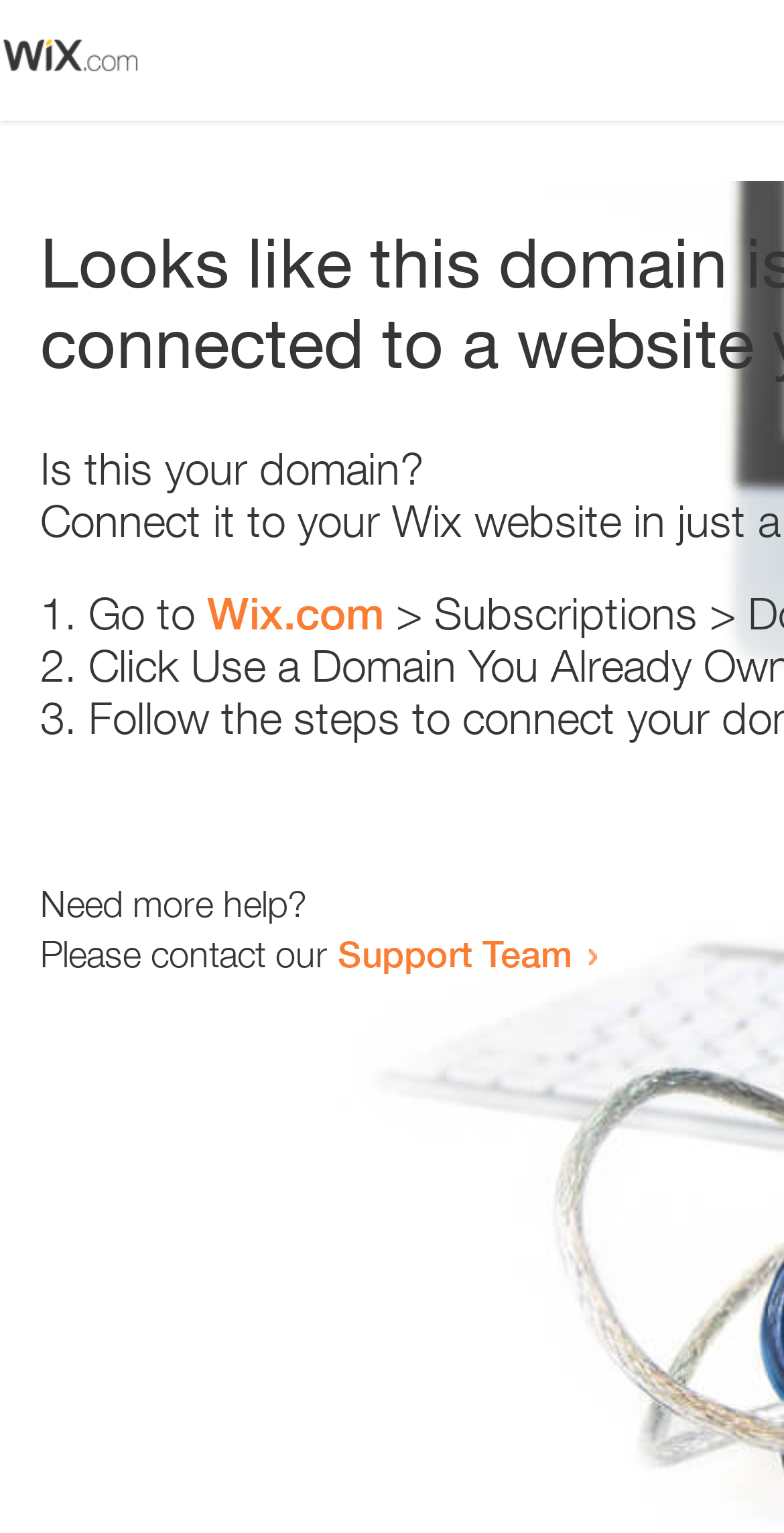Provide the bounding box coordinates in the format (top-left x, top-left y, bottom-right x, bottom-right y). All values are floating point numbers between 0 and 1. Determine the bounding box coordinate of the UI element described as: Support Team

[0.431, 0.607, 0.731, 0.636]